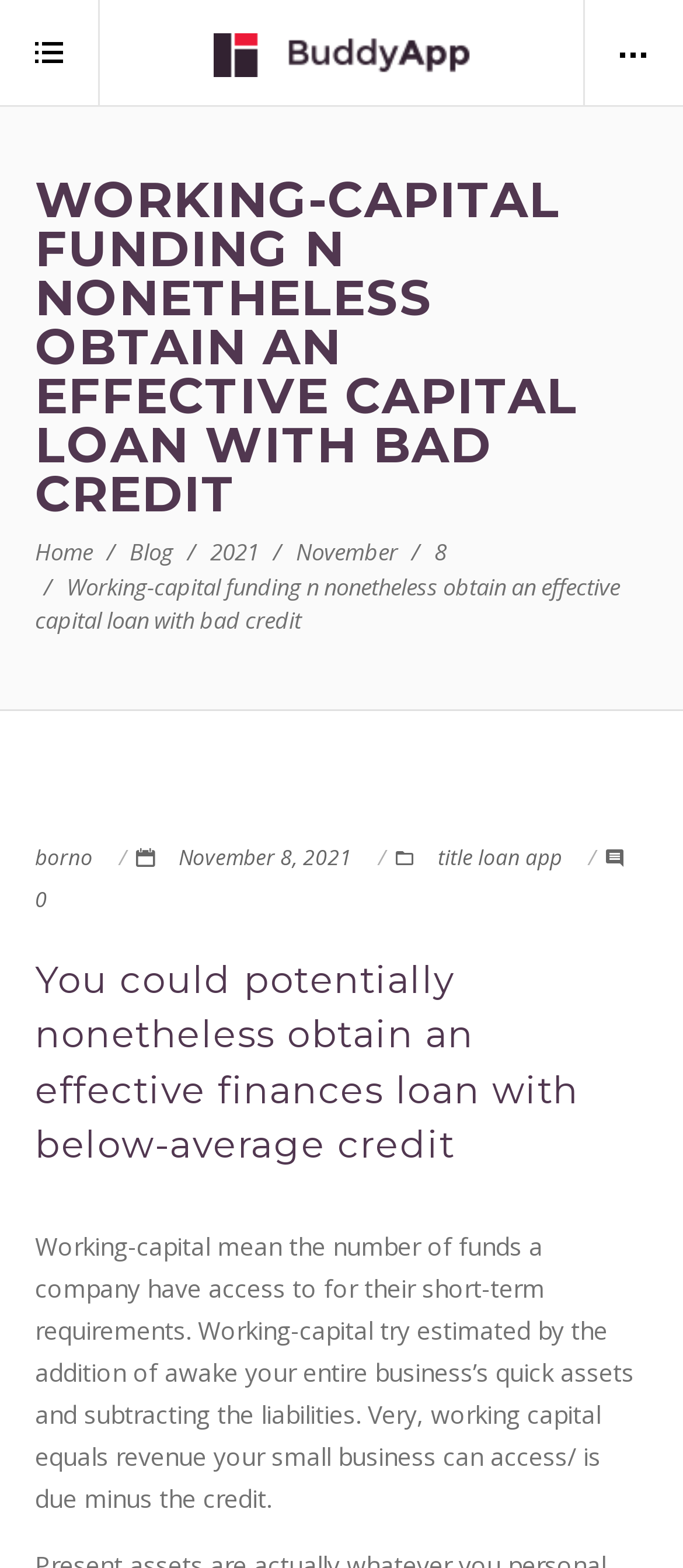Locate the bounding box coordinates of the clickable area needed to fulfill the instruction: "View the post from November 8, 2021".

[0.262, 0.537, 0.515, 0.556]